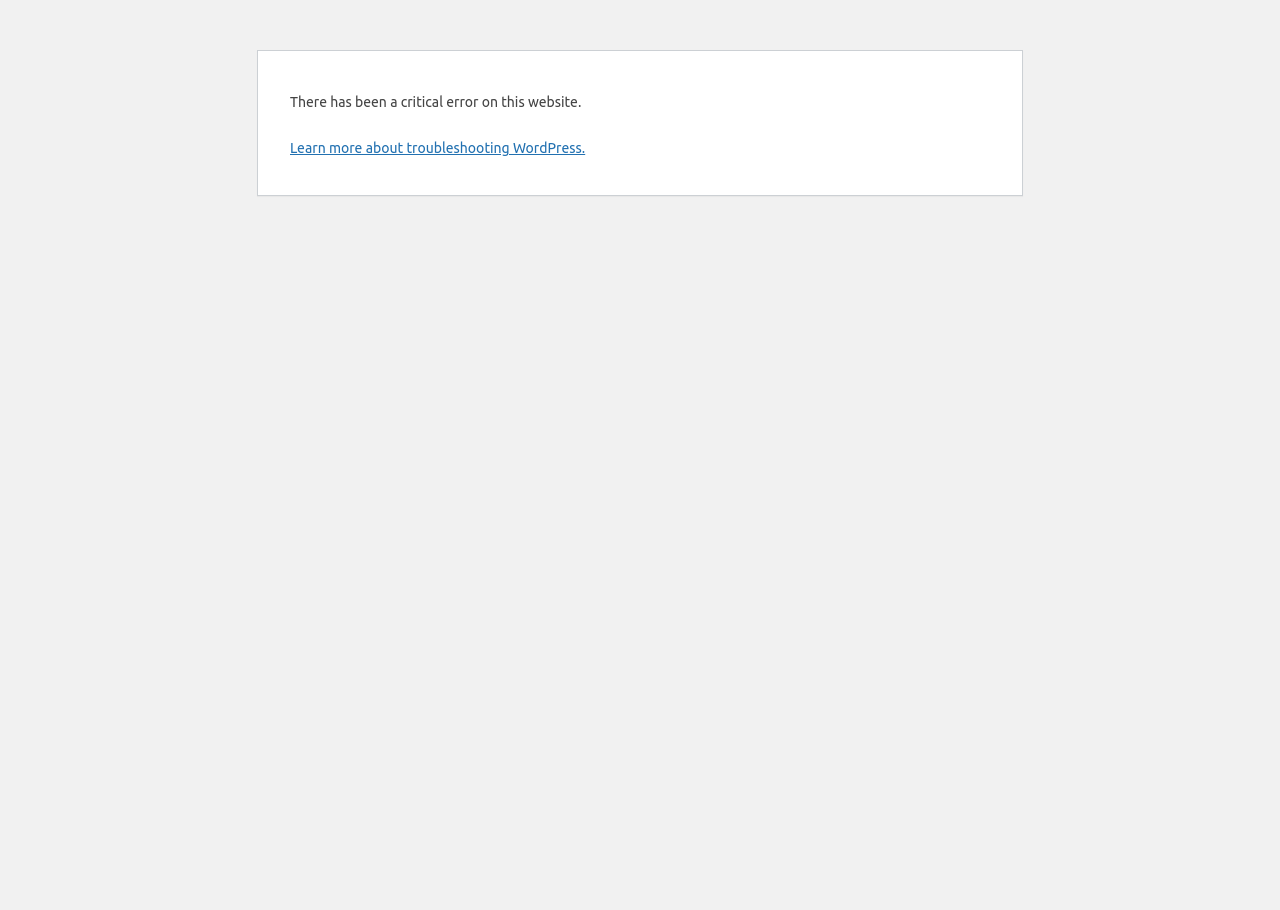Based on the element description Learn more about troubleshooting WordPress., identify the bounding box of the UI element in the given webpage screenshot. The coordinates should be in the format (top-left x, top-left y, bottom-right x, bottom-right y) and must be between 0 and 1.

[0.227, 0.154, 0.457, 0.171]